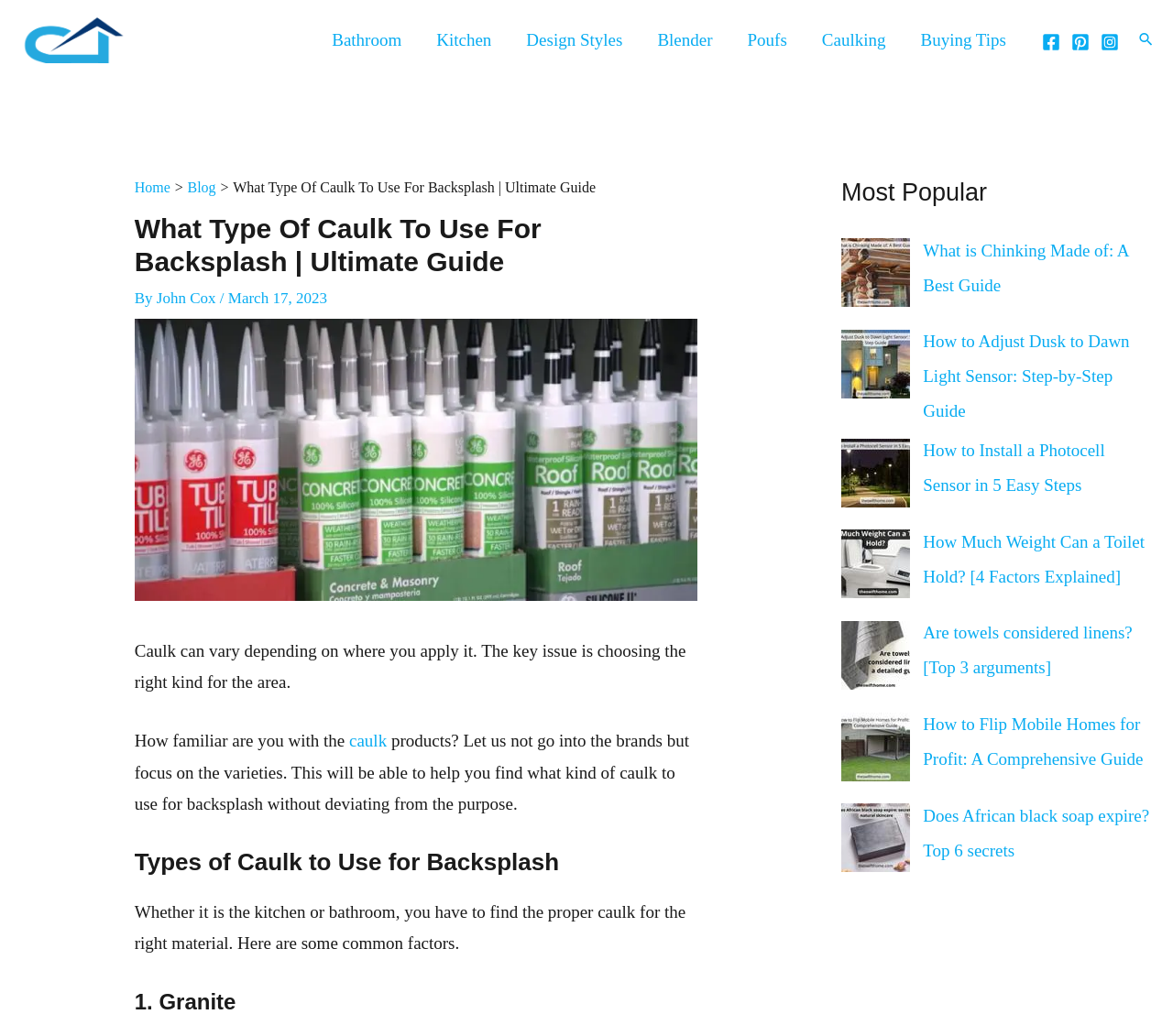What is the purpose of the article?
Provide a concise answer using a single word or phrase based on the image.

To guide on choosing the right caulk for backsplash